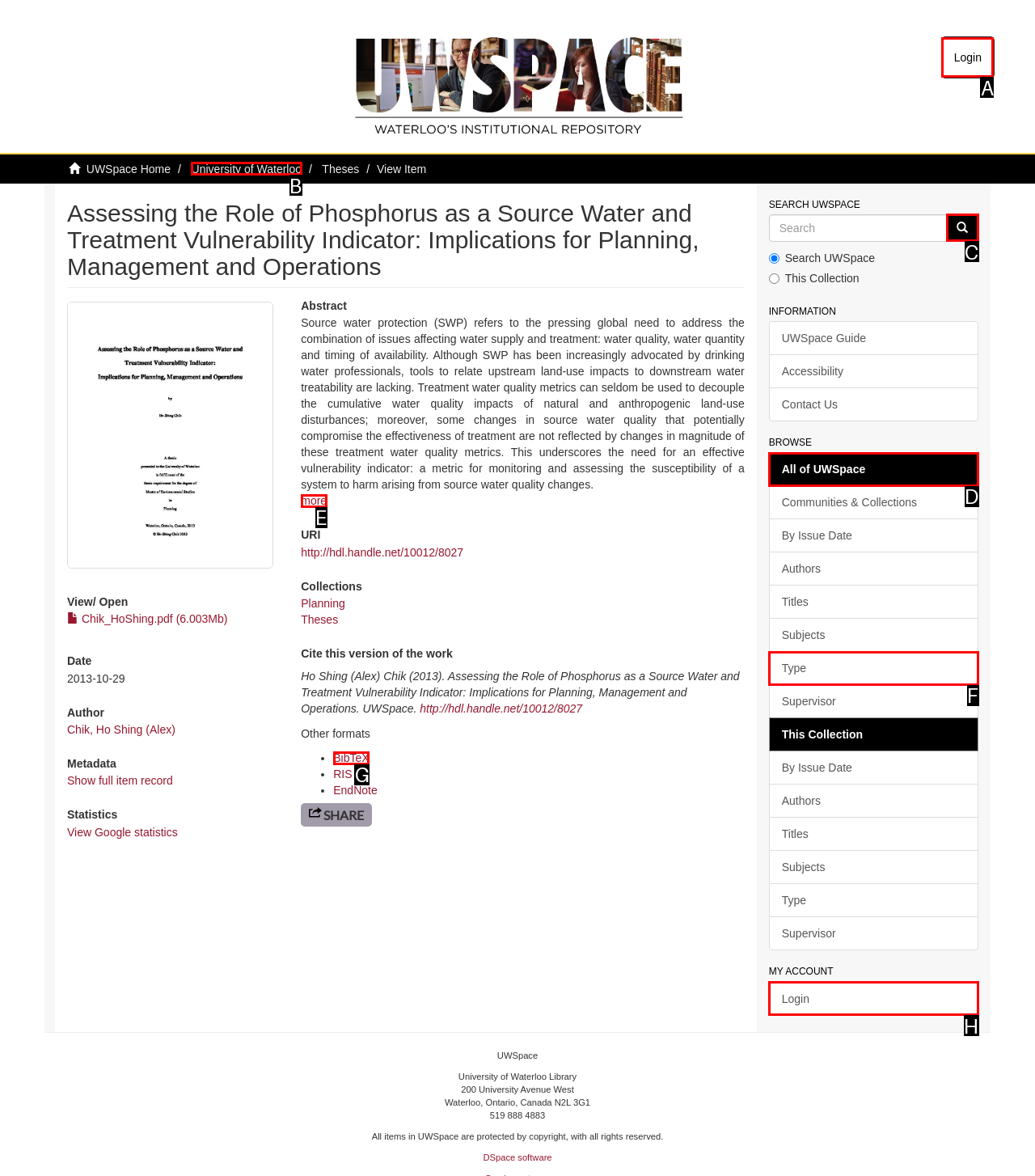Indicate which UI element needs to be clicked to fulfill the task: Check RESOURCE
Answer with the letter of the chosen option from the available choices directly.

None